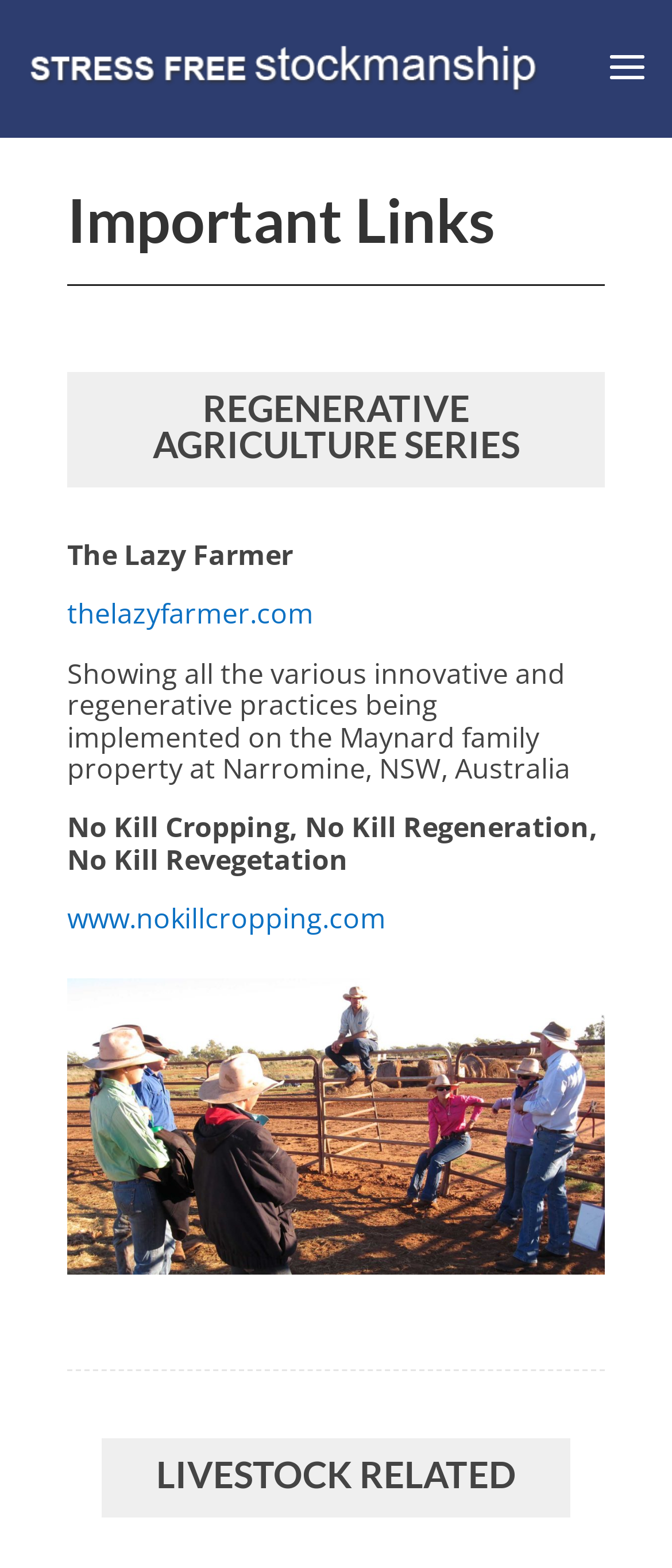Create a detailed summary of all the visual and textual information on the webpage.

The webpage is titled "Links | Stress Free Stockmanship" and features a prominent image with the same title at the top left corner. Below the image, there is a search bar that spans the entire width of the page. 

The main content of the page is divided into sections, with headings that provide clear categorization. The first section is titled "Important Links" and is located at the top center of the page. 

Underneath the "Important Links" heading, there are two subsections. The first subsection is related to regenerative agriculture and is titled "REGENERATIVE AGRICULTURE SERIES". This section contains three links with descriptive text. The first link is to "The Lazy Farmer" website, accompanied by a brief description of the website's content, which showcases innovative and regenerative practices on a farm in Australia. The second link is to "No Kill Cropping" website, with a brief description of the website's focus on no-kill cropping, regeneration, and revegetation practices.

The second section is titled "LIVESTOCK RELATED" and is located at the bottom center of the page. However, it does not contain any links or descriptive text in this screenshot.